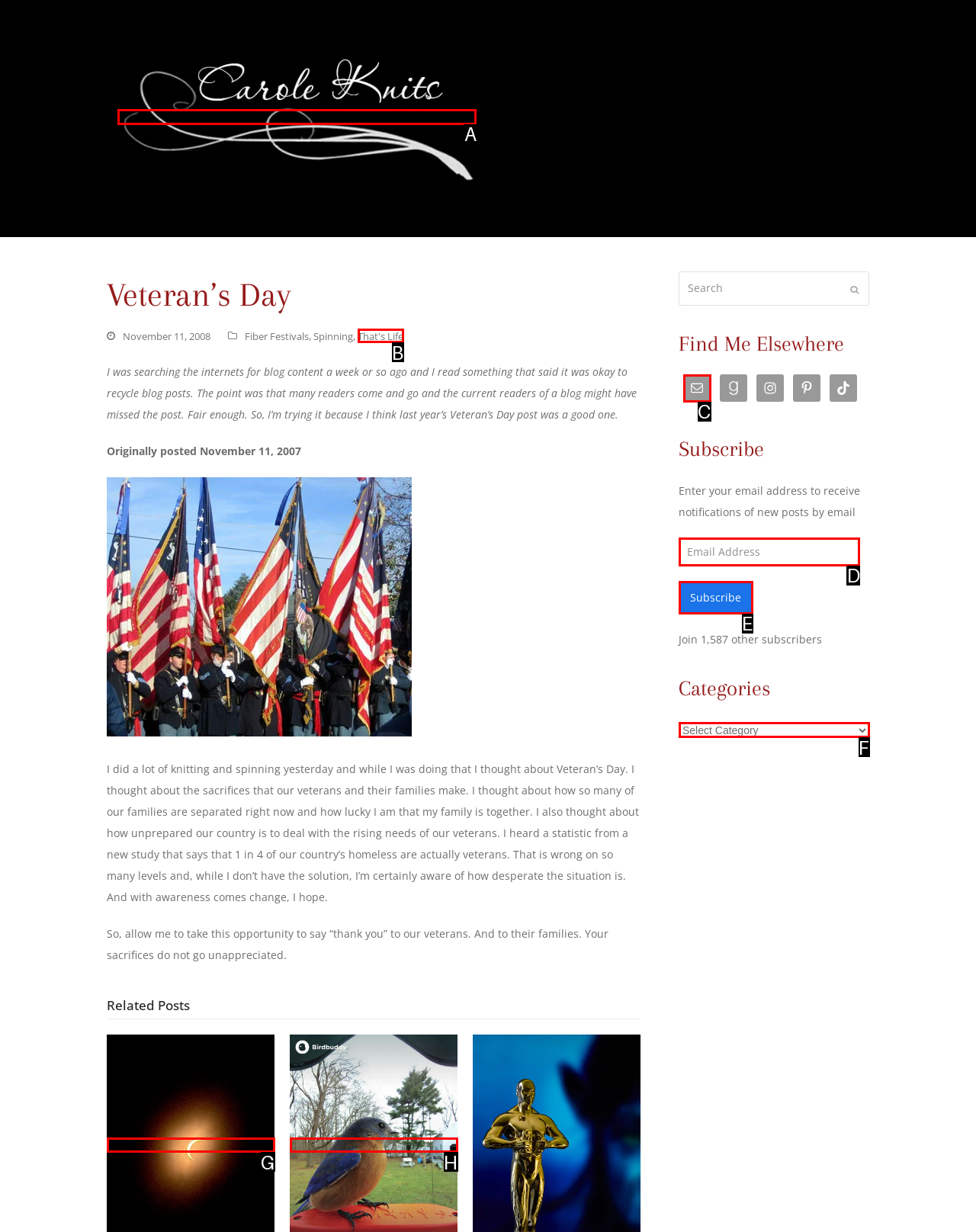Point out the HTML element I should click to achieve the following task: Click the 'Carole Knits Blog Logo' link Provide the letter of the selected option from the choices.

A